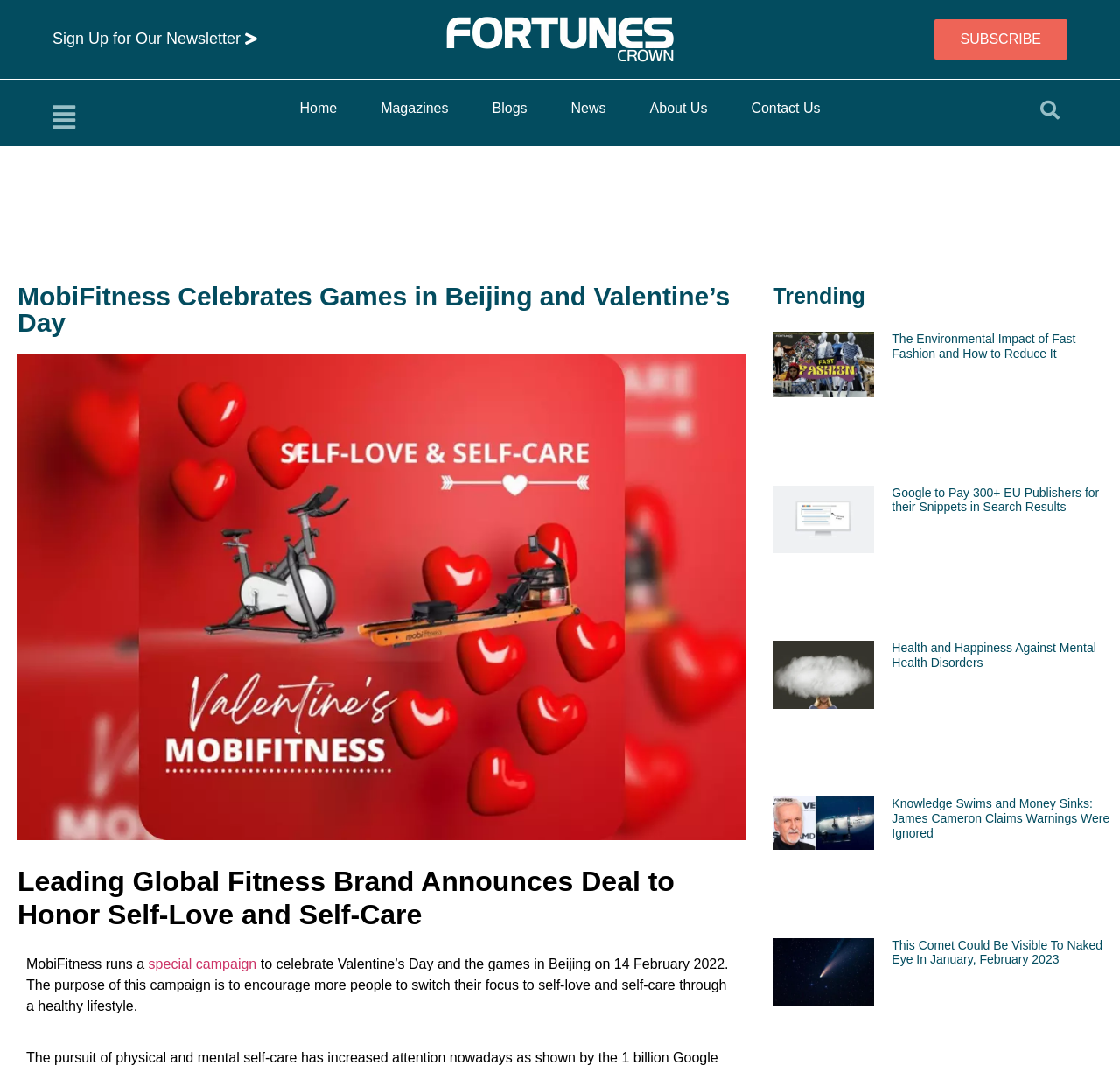Please give a concise answer to this question using a single word or phrase: 
What is the color of the icon represented by ''?

Unknown